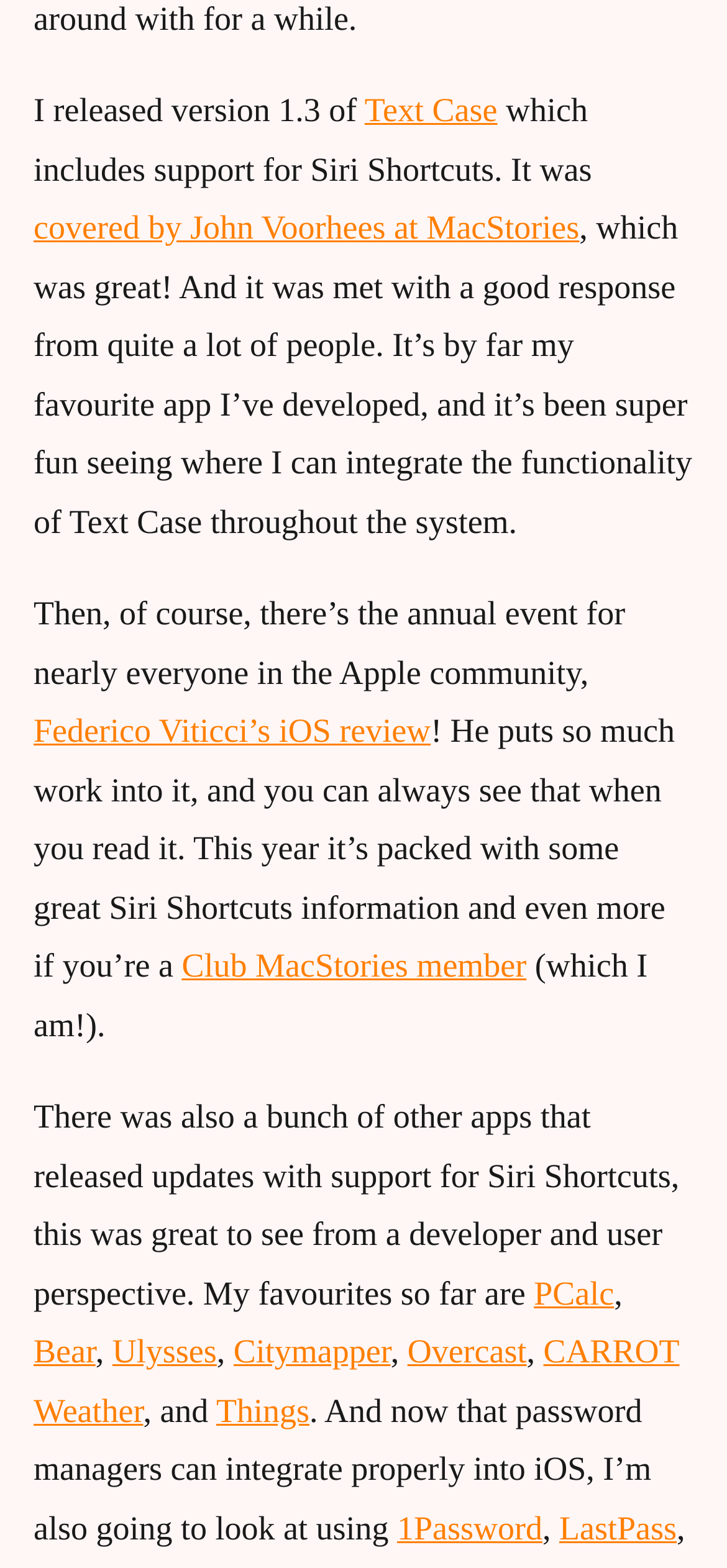What is the functionality integrated into Text Case?
Based on the image, provide your answer in one word or phrase.

Siri Shortcuts